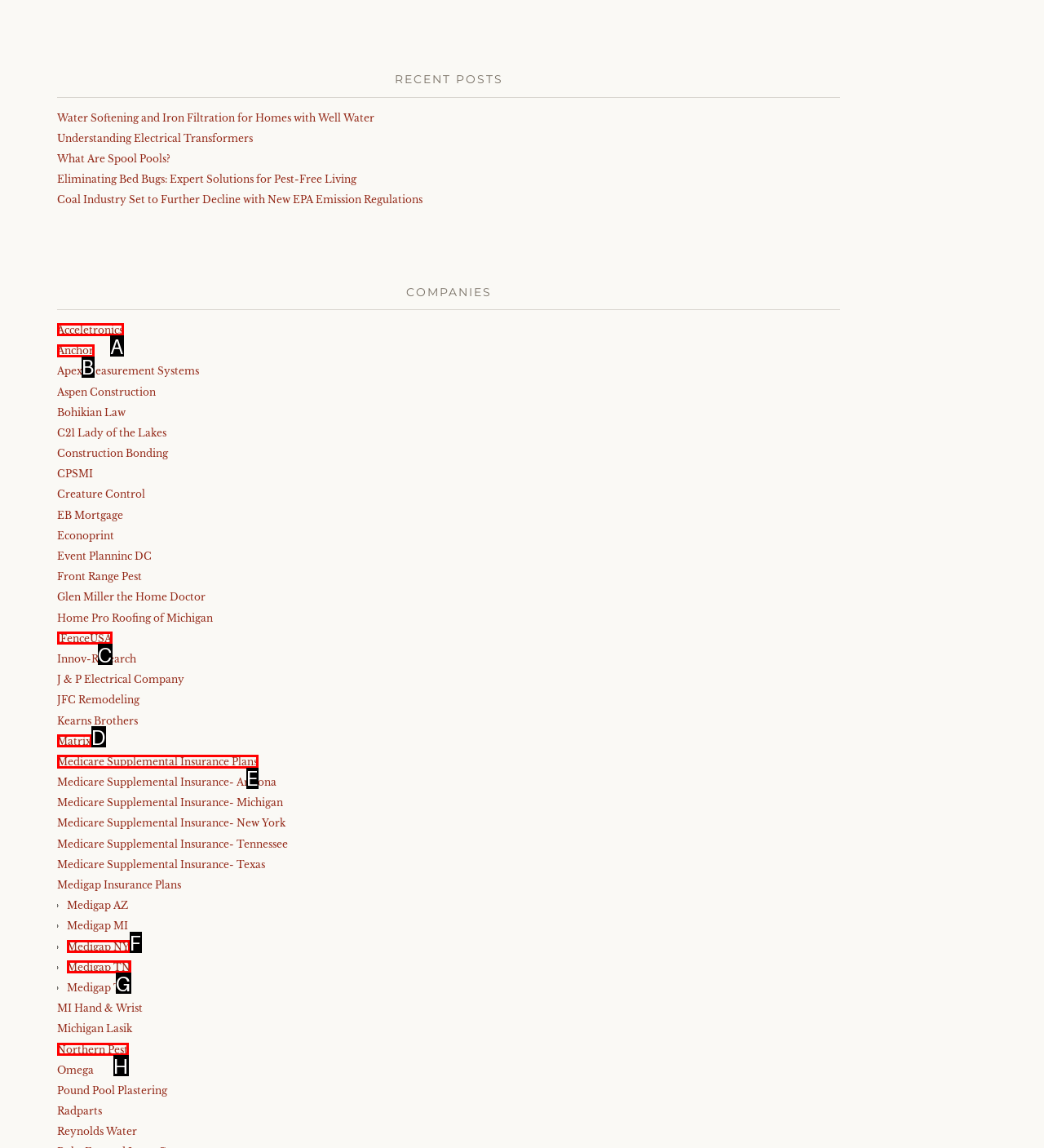Which option should be clicked to execute the following task: Explore 'Medicare Supplemental Insurance Plans'? Respond with the letter of the selected option.

E